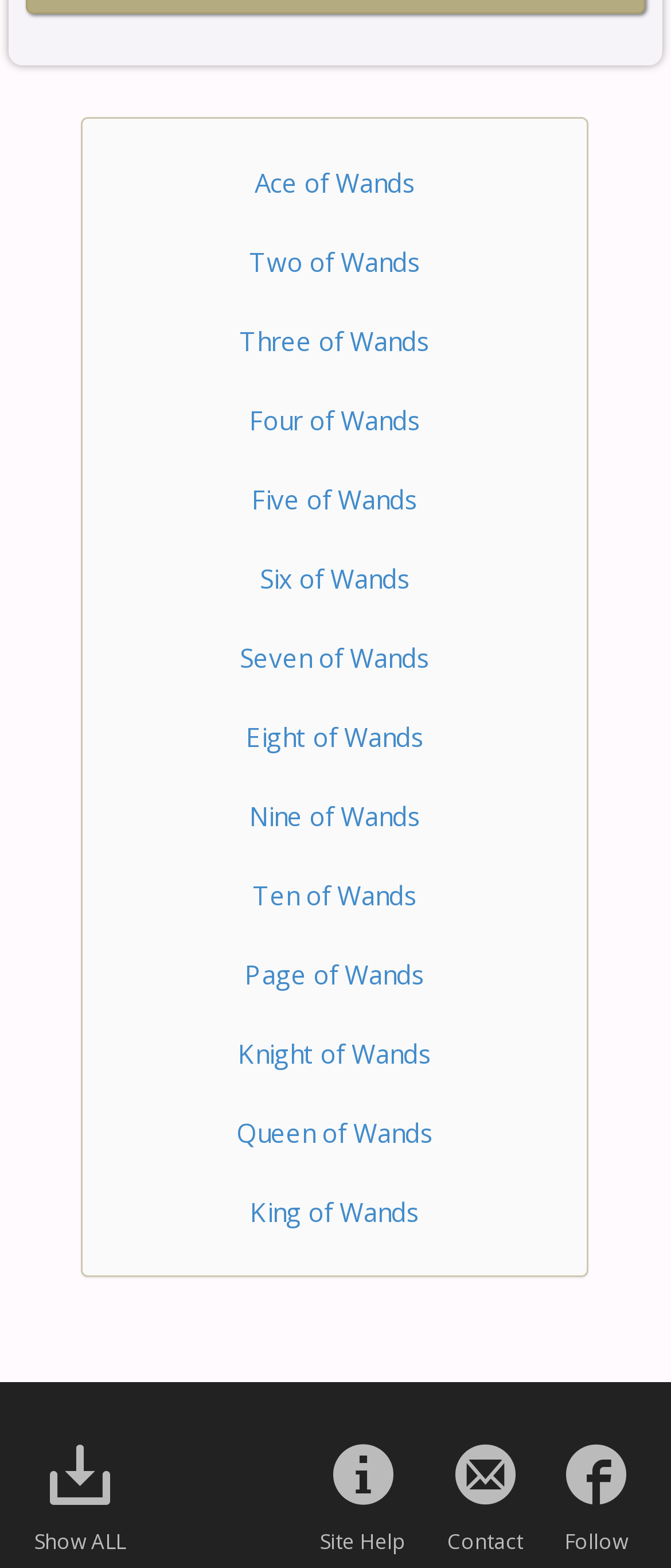How many tarot cards are listed?
From the details in the image, provide a complete and detailed answer to the question.

I counted the number of link elements with tarot card names, starting from 'Ace of Wands' to 'King of Wands', and found that there are 13 tarot cards listed on the webpage.